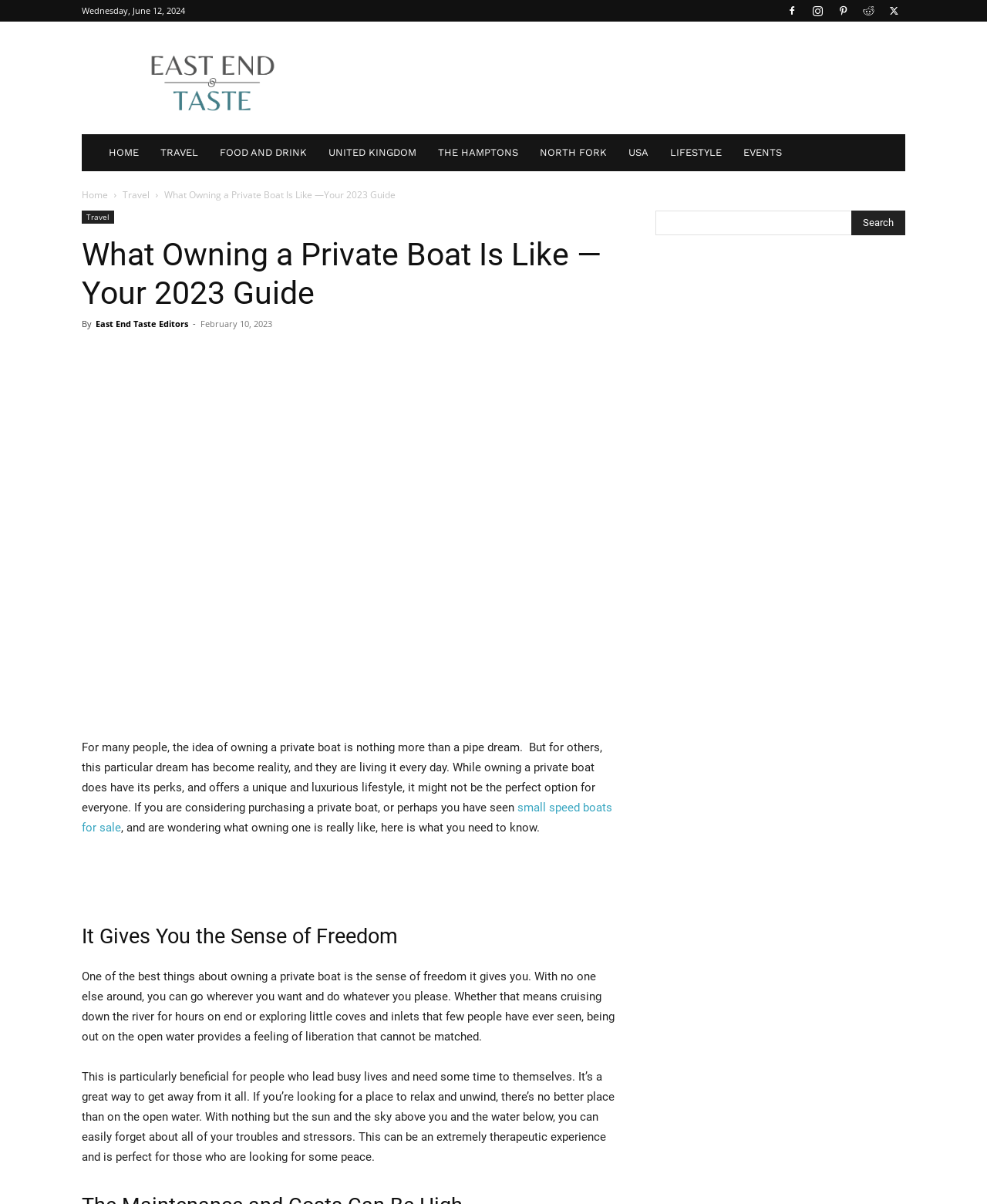What is the topic of the article?
Please answer the question with as much detail and depth as you can.

The topic of the article can be inferred from the title and the content of the webpage. The title mentions 'What Owning a Private Boat Is Like' and the article discusses the benefits and aspects of owning a private boat.